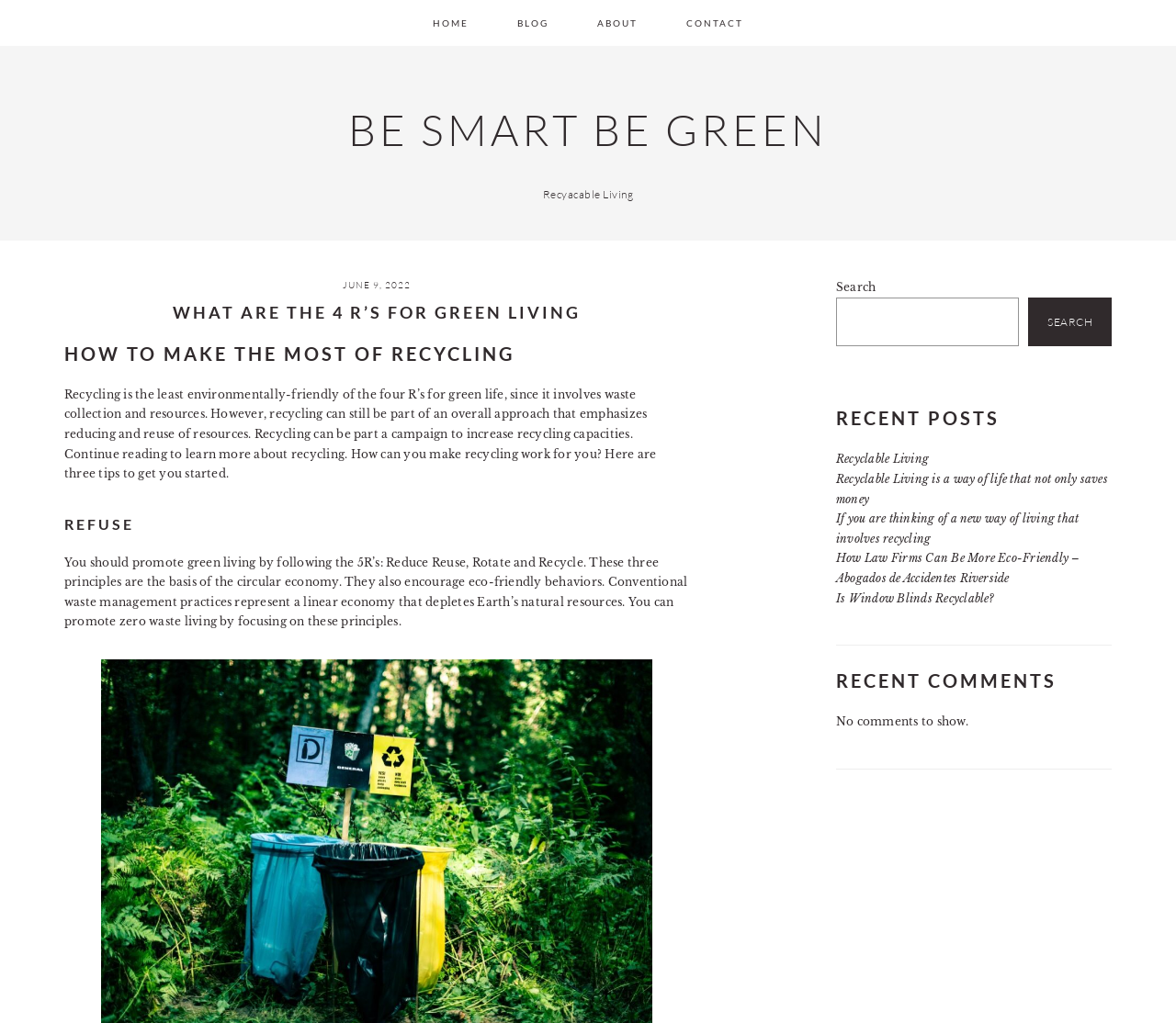Determine the bounding box coordinates of the section to be clicked to follow the instruction: "go to home page". The coordinates should be given as four float numbers between 0 and 1, formatted as [left, top, right, bottom].

[0.348, 0.0, 0.418, 0.045]